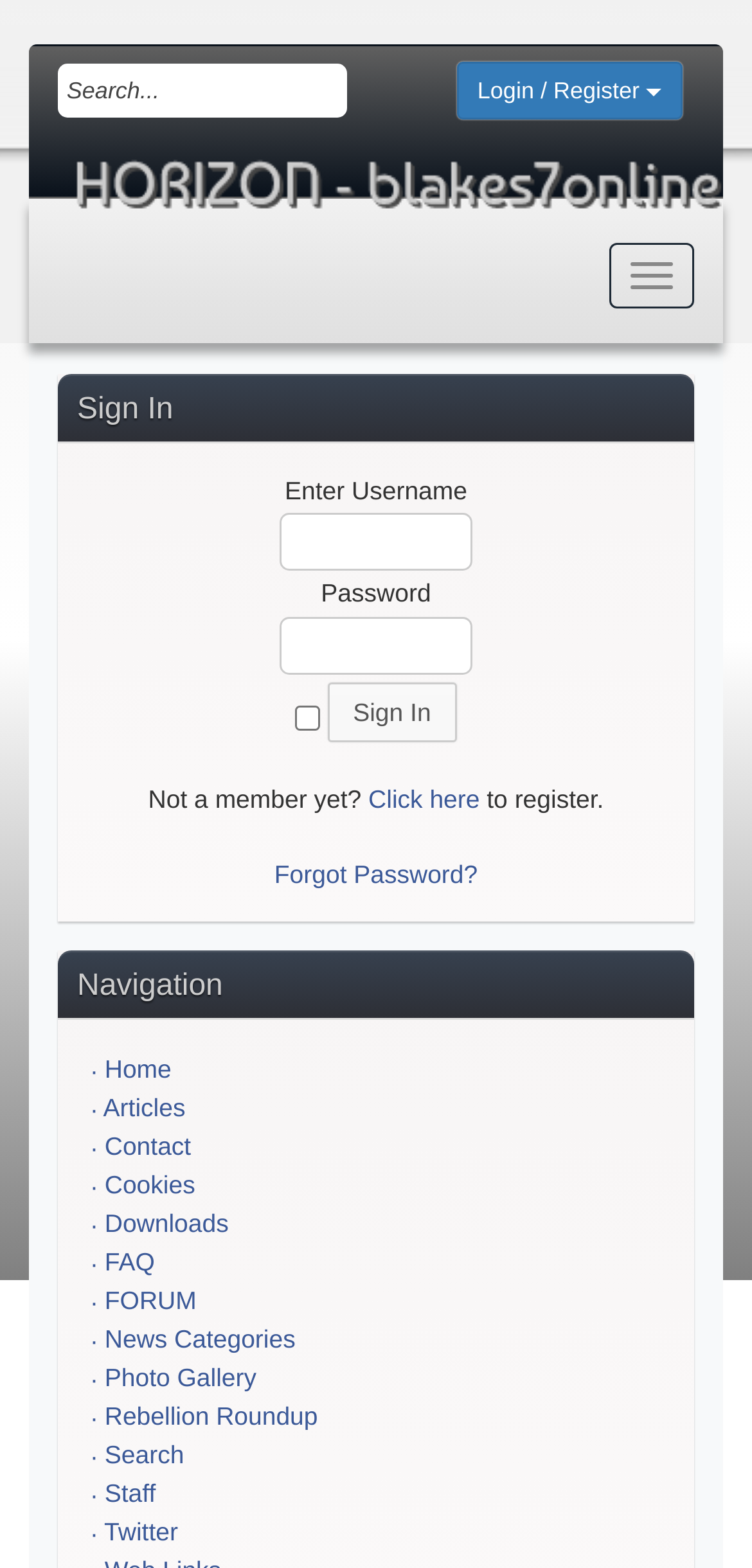Highlight the bounding box coordinates of the element you need to click to perform the following instruction: "View news about Ahmedabad."

None